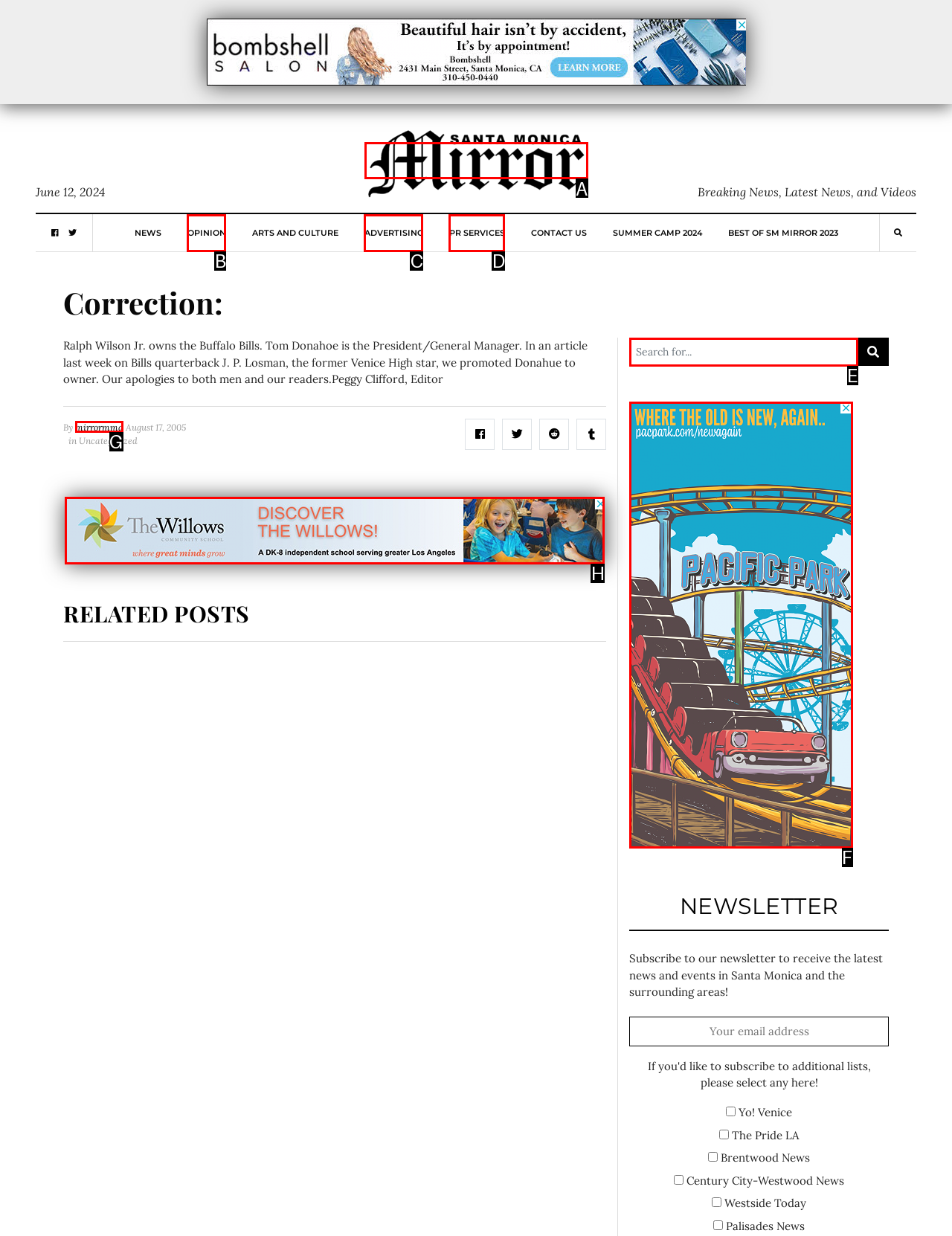Which lettered UI element aligns with this description: Help Center
Provide your answer using the letter from the available choices.

None